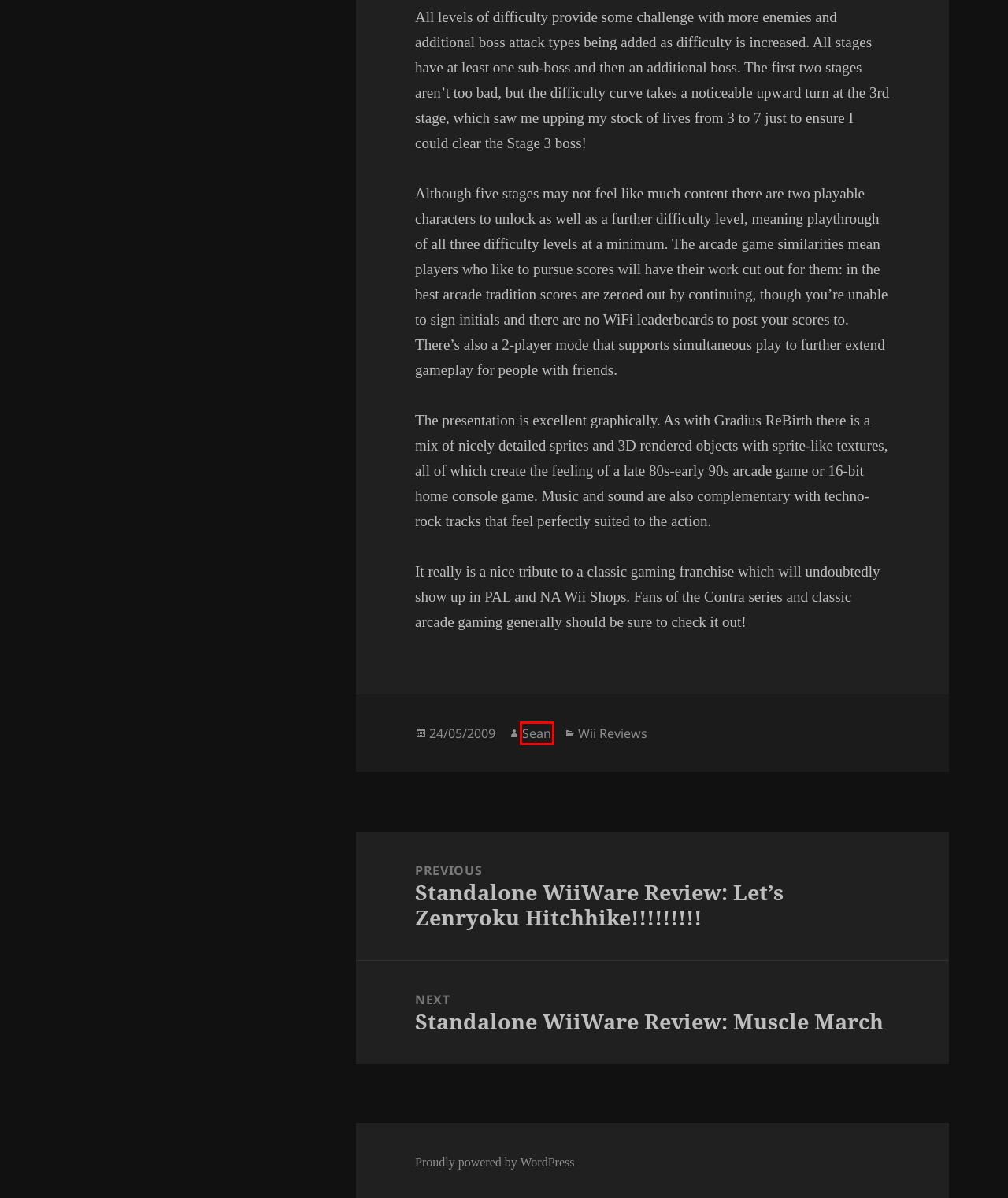Look at the screenshot of a webpage where a red rectangle bounding box is present. Choose the webpage description that best describes the new webpage after clicking the element inside the red bounding box. Here are the candidates:
A. Wii U Reviews – Sean's World
B. Standalone WiiWare Review: Muscle March – Sean's World
C. Sean's World – Game reviews, guides and musings
D. Sean – Sean's World
E. Guides and FAQs – Sean's World
F. Features – Sean's World
G. Blog Tool, Publishing Platform, and CMS – WordPress.org
H. DS Reviews – Sean's World

D